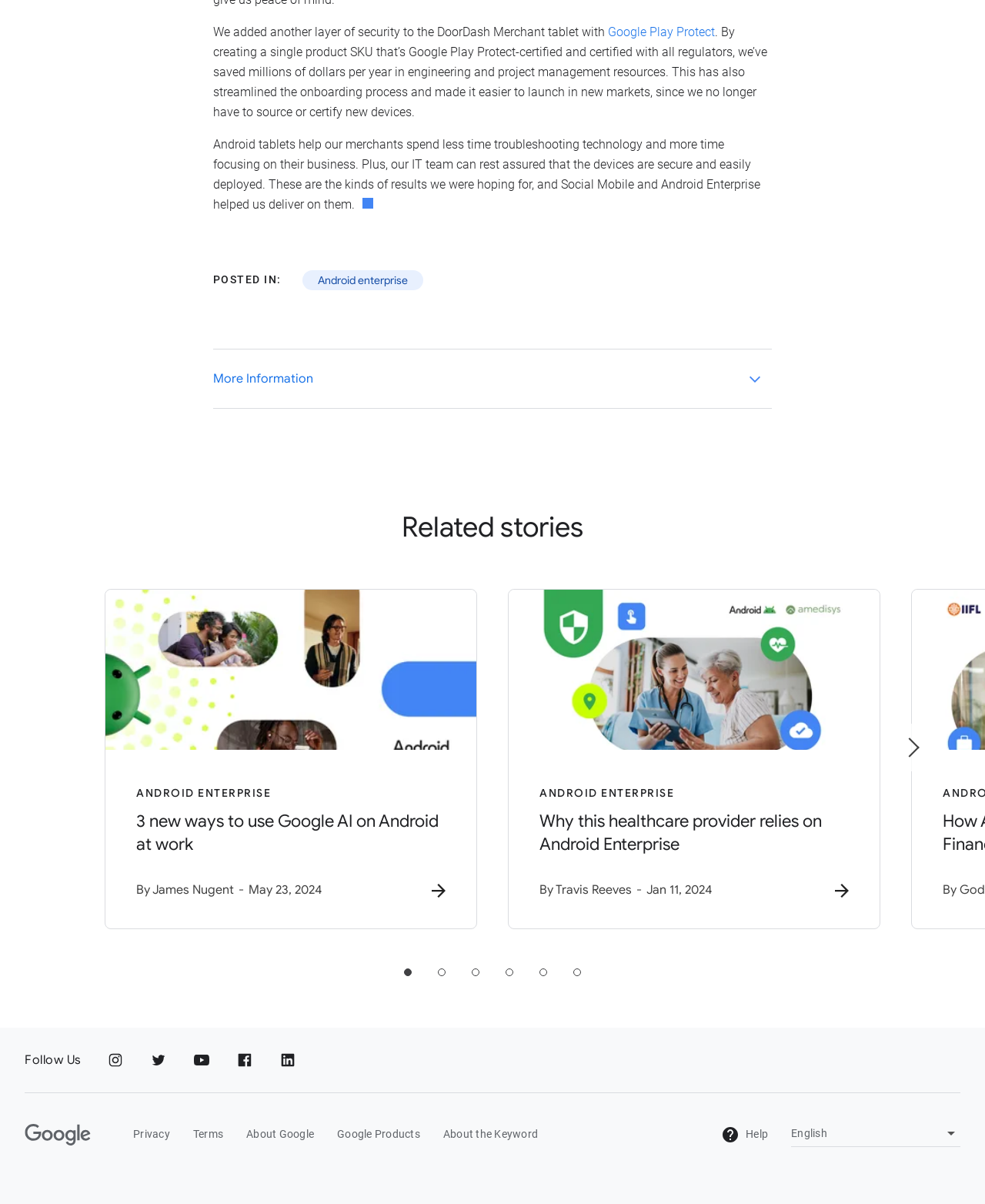Find the bounding box coordinates of the element to click in order to complete this instruction: "Select a language from the dropdown menu". The bounding box coordinates must be four float numbers between 0 and 1, denoted as [left, top, right, bottom].

[0.803, 0.934, 0.975, 0.952]